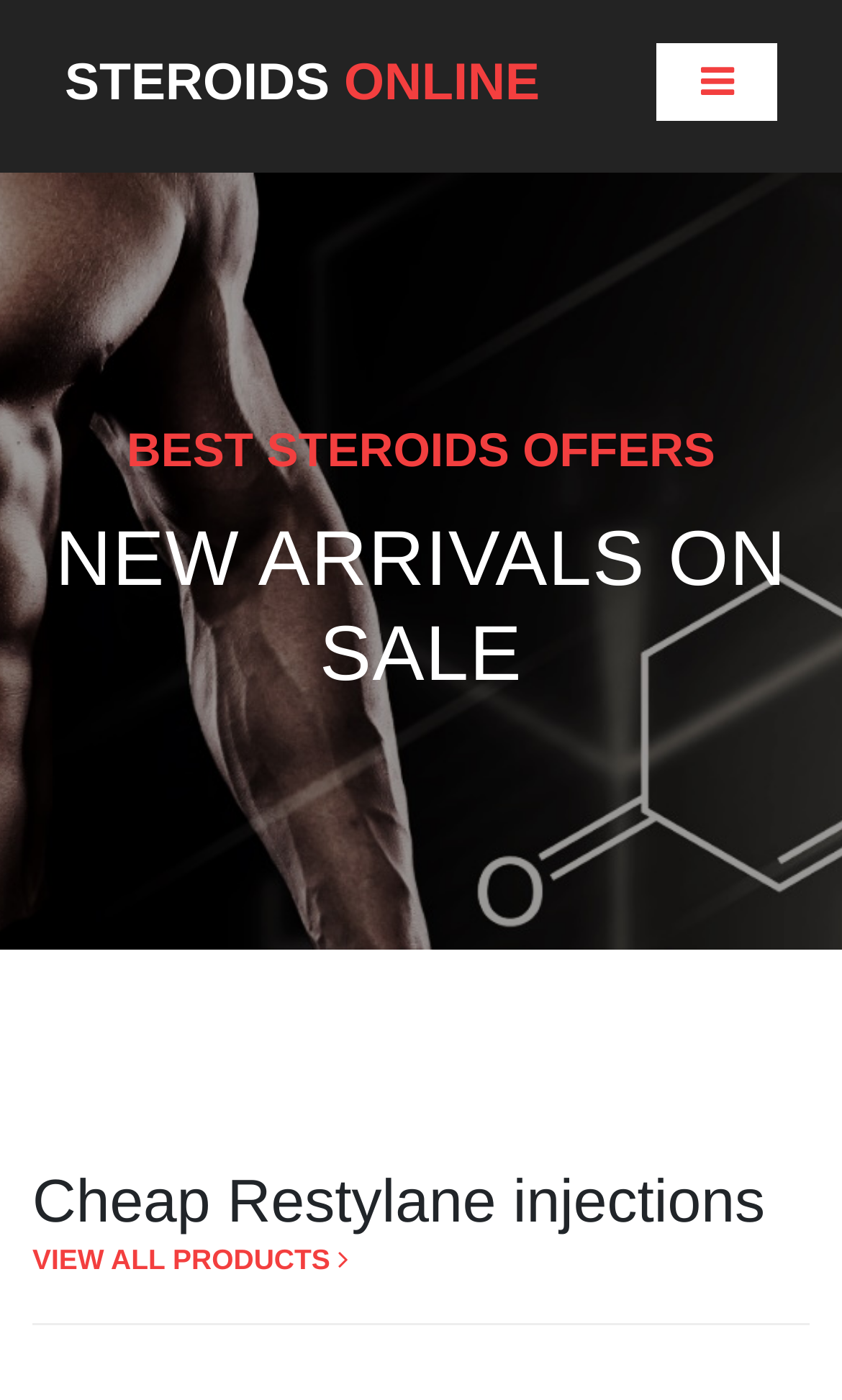Extract the heading text from the webpage.

Cheap Restylane injections